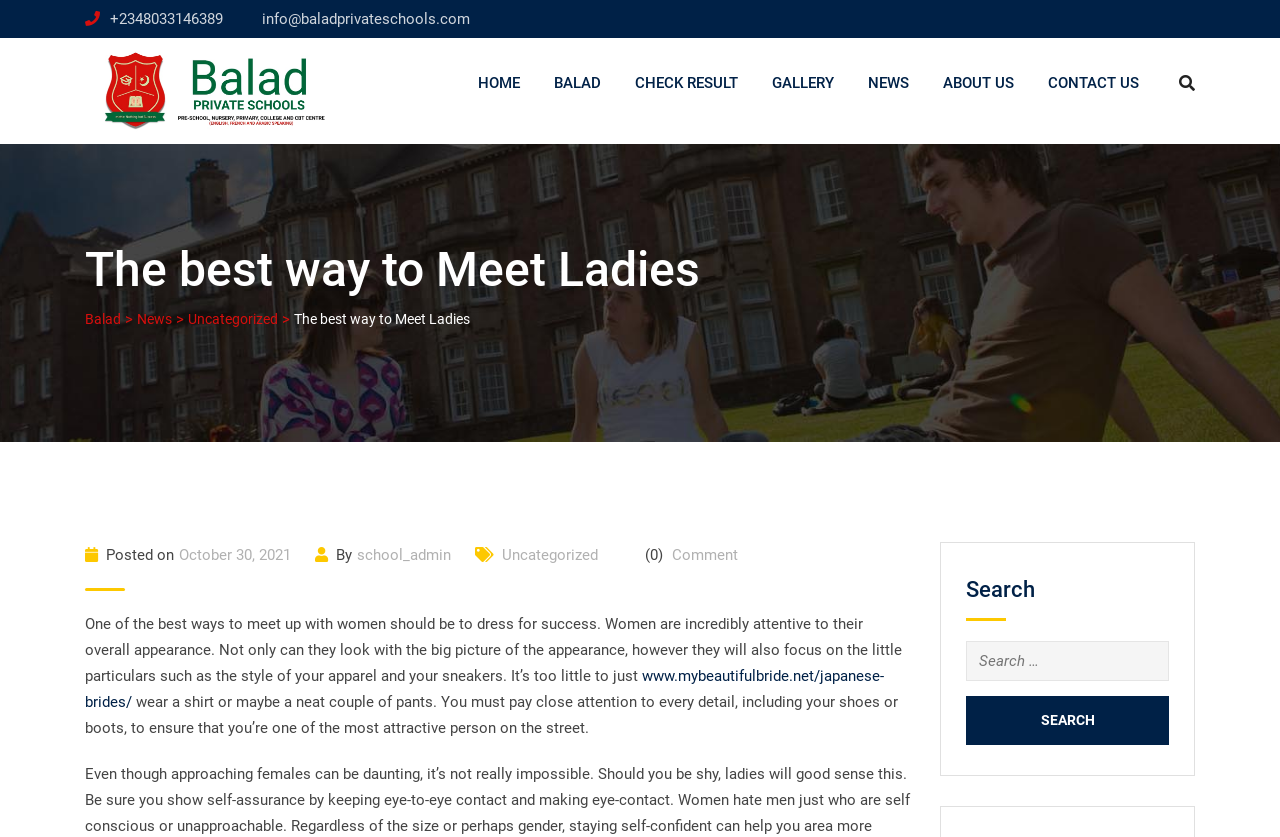Find the bounding box coordinates for the area that should be clicked to accomplish the instruction: "Go to the home page".

[0.362, 0.045, 0.418, 0.153]